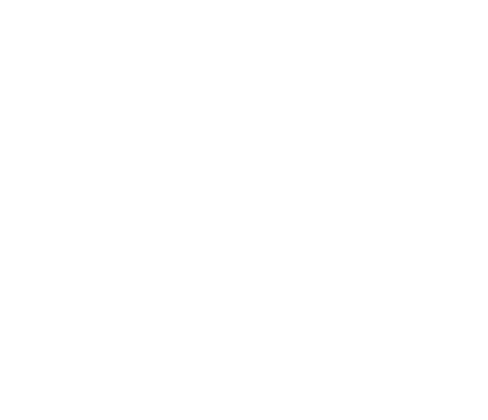What does the logo represent?
Observe the image and answer the question with a one-word or short phrase response.

Albert Street Tattoo